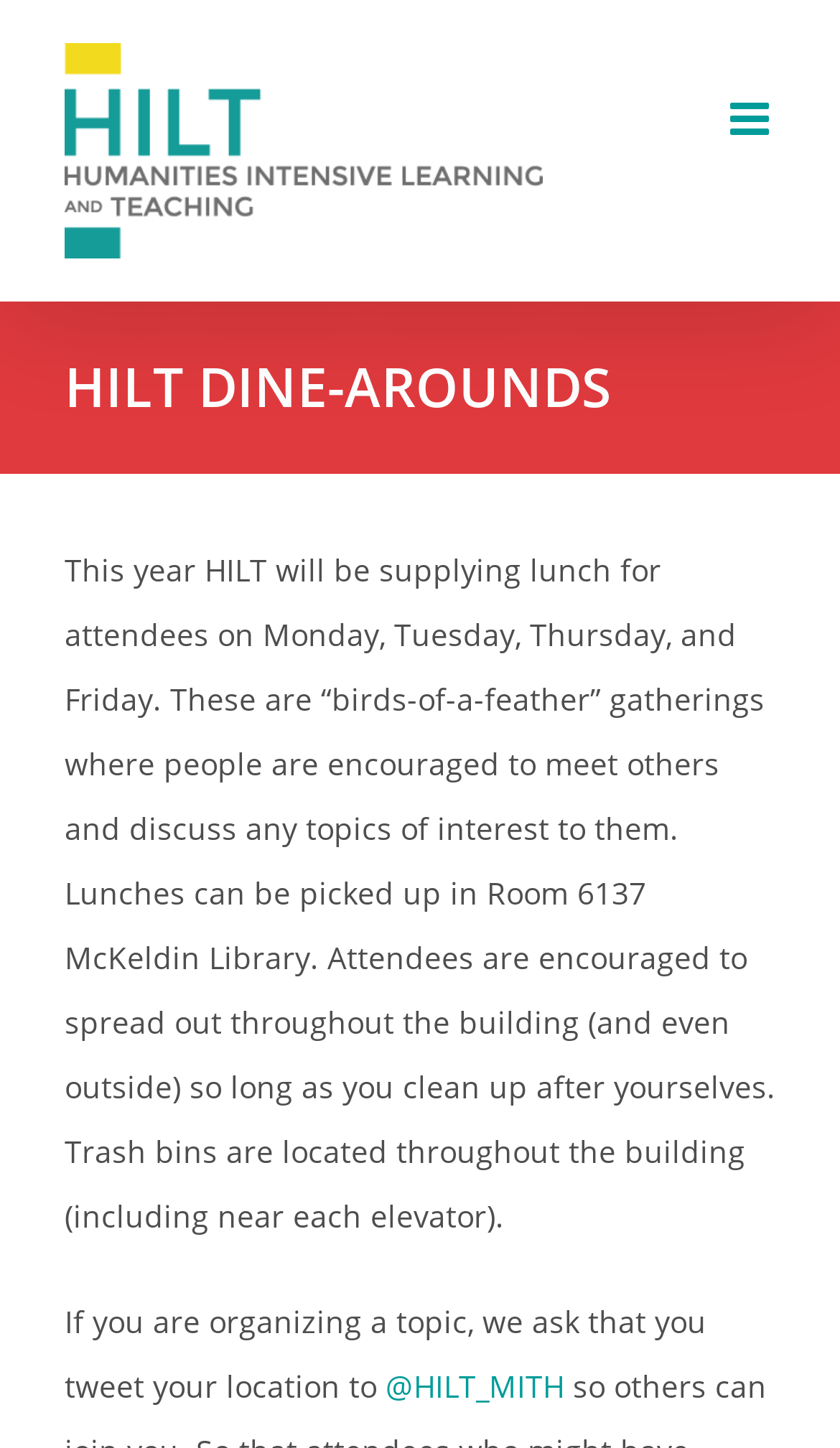Identify the bounding box of the UI element described as follows: "Go to Top". Provide the coordinates as four float numbers in the range of 0 to 1 [left, top, right, bottom].

[0.695, 0.878, 0.808, 0.943]